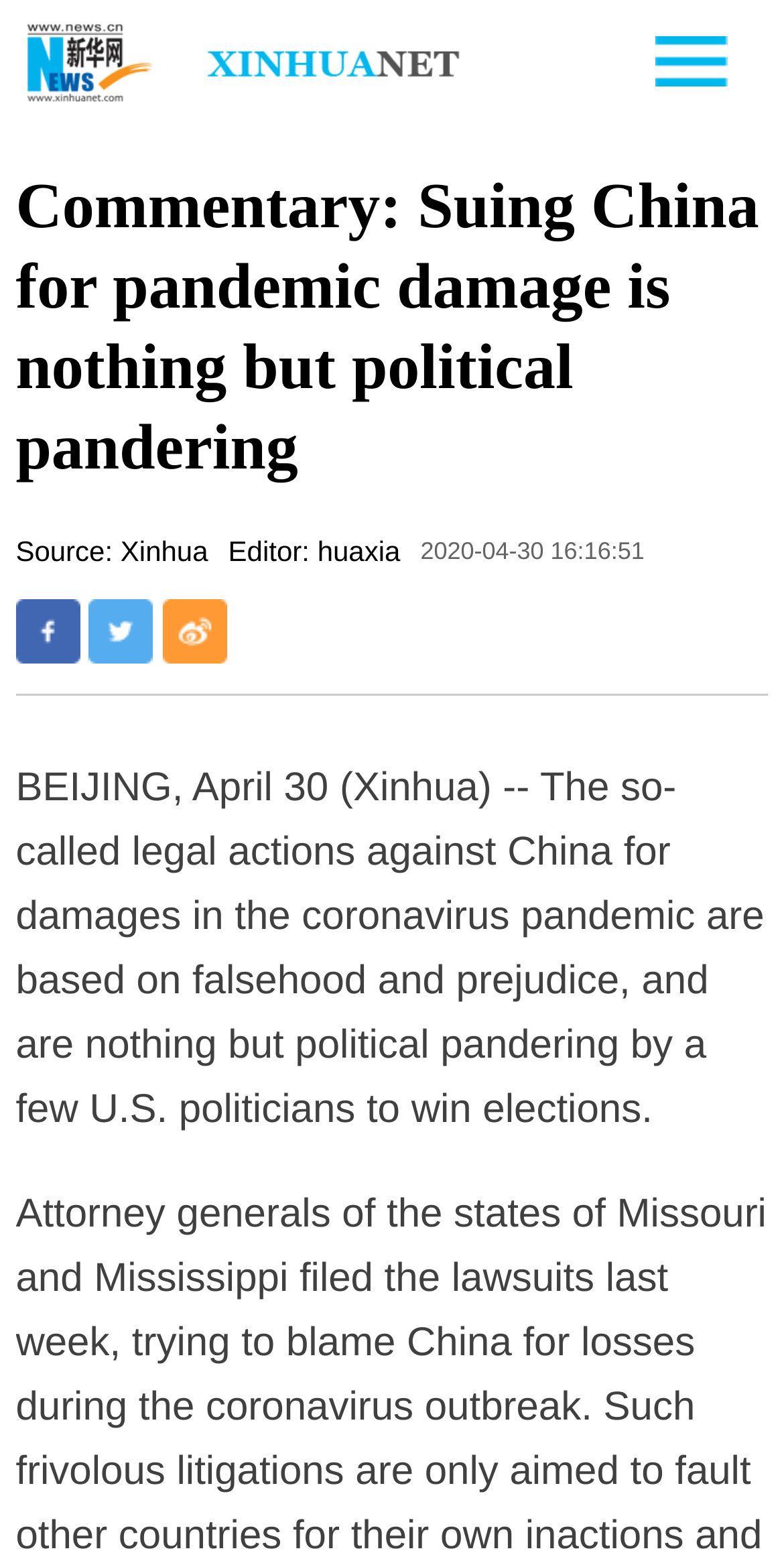Respond to the question below with a single word or phrase:
What is the source of this article?

Xinhua